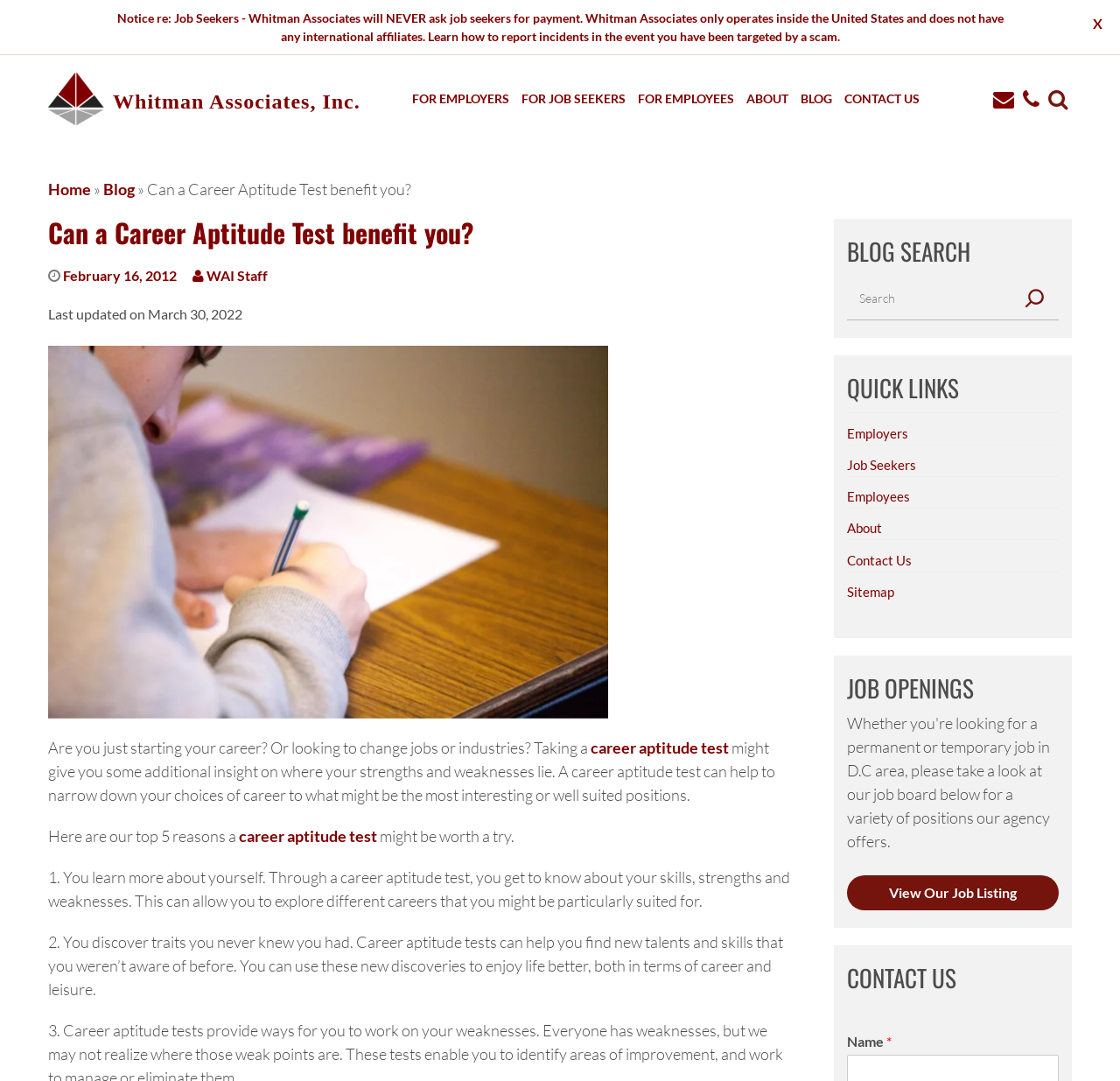Kindly determine the bounding box coordinates for the area that needs to be clicked to execute this instruction: "Contact us".

[0.757, 0.955, 0.792, 0.971]